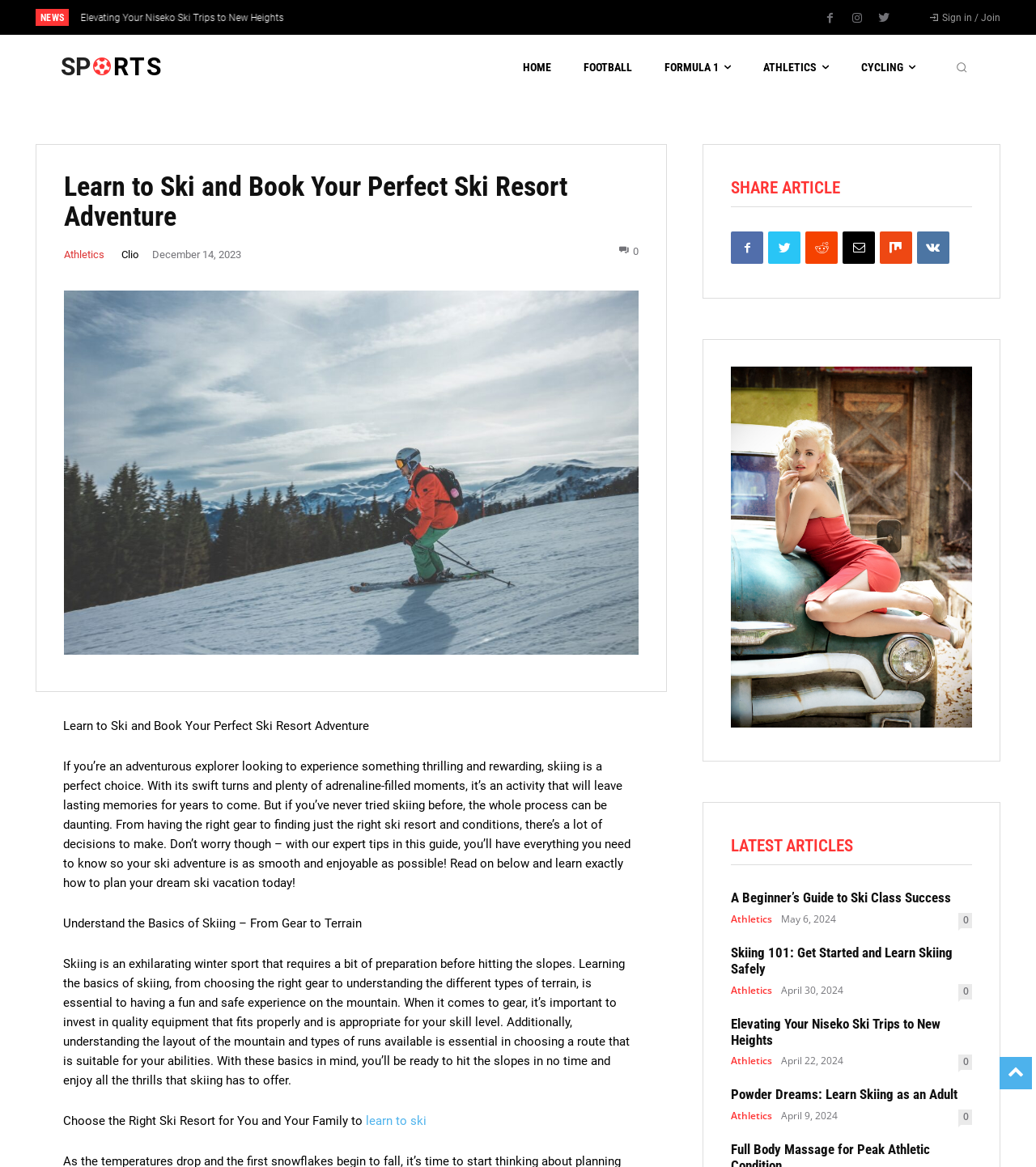Using the given description, provide the bounding box coordinates formatted as (top-left x, top-left y, bottom-right x, bottom-right y), with all values being floating point numbers between 0 and 1. Description: Sign in / Join

[0.898, 0.011, 0.966, 0.019]